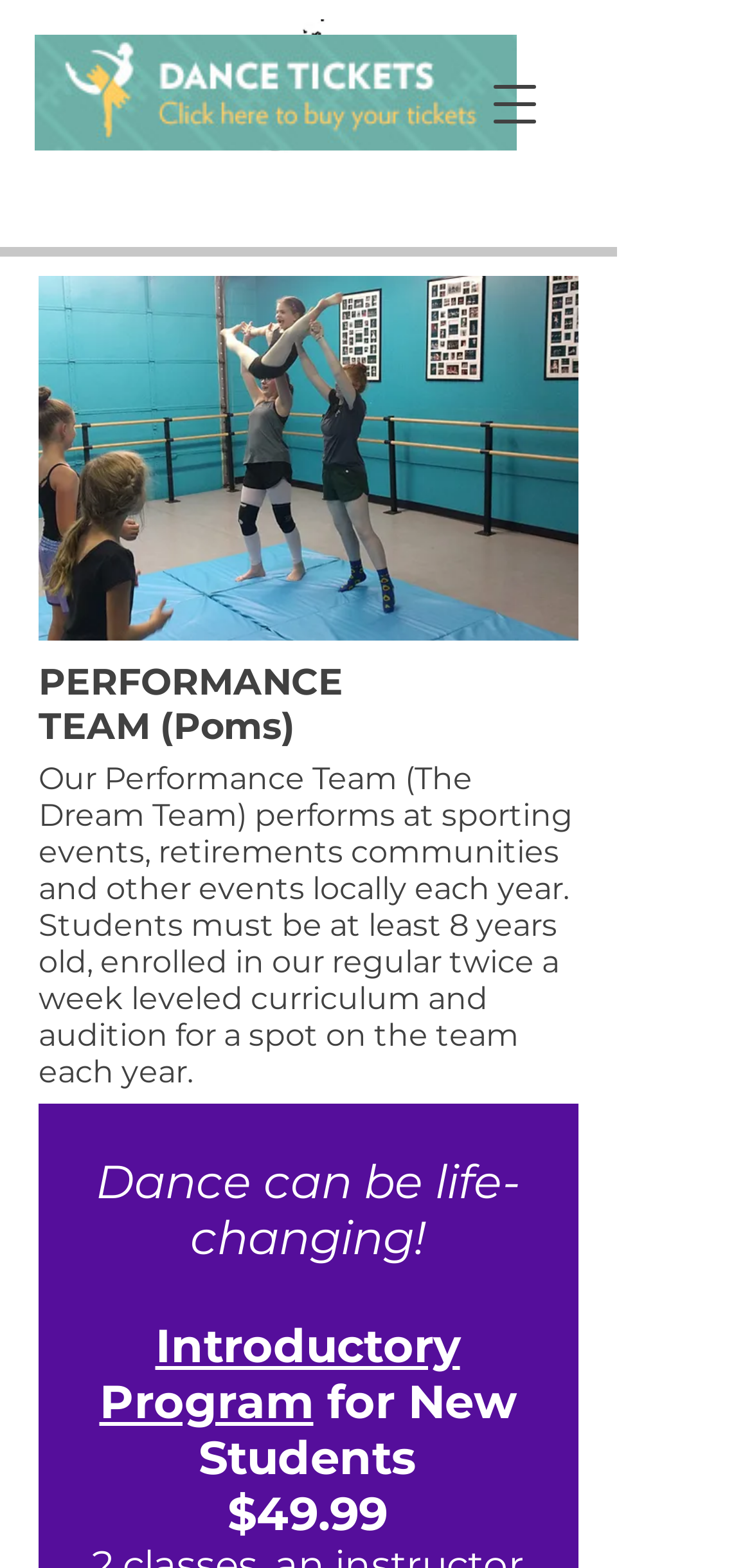Please respond to the question with a concise word or phrase:
What is the image above the heading 'PERFORMANCE TEAM (Poms)'?

print_logo_1.jpg